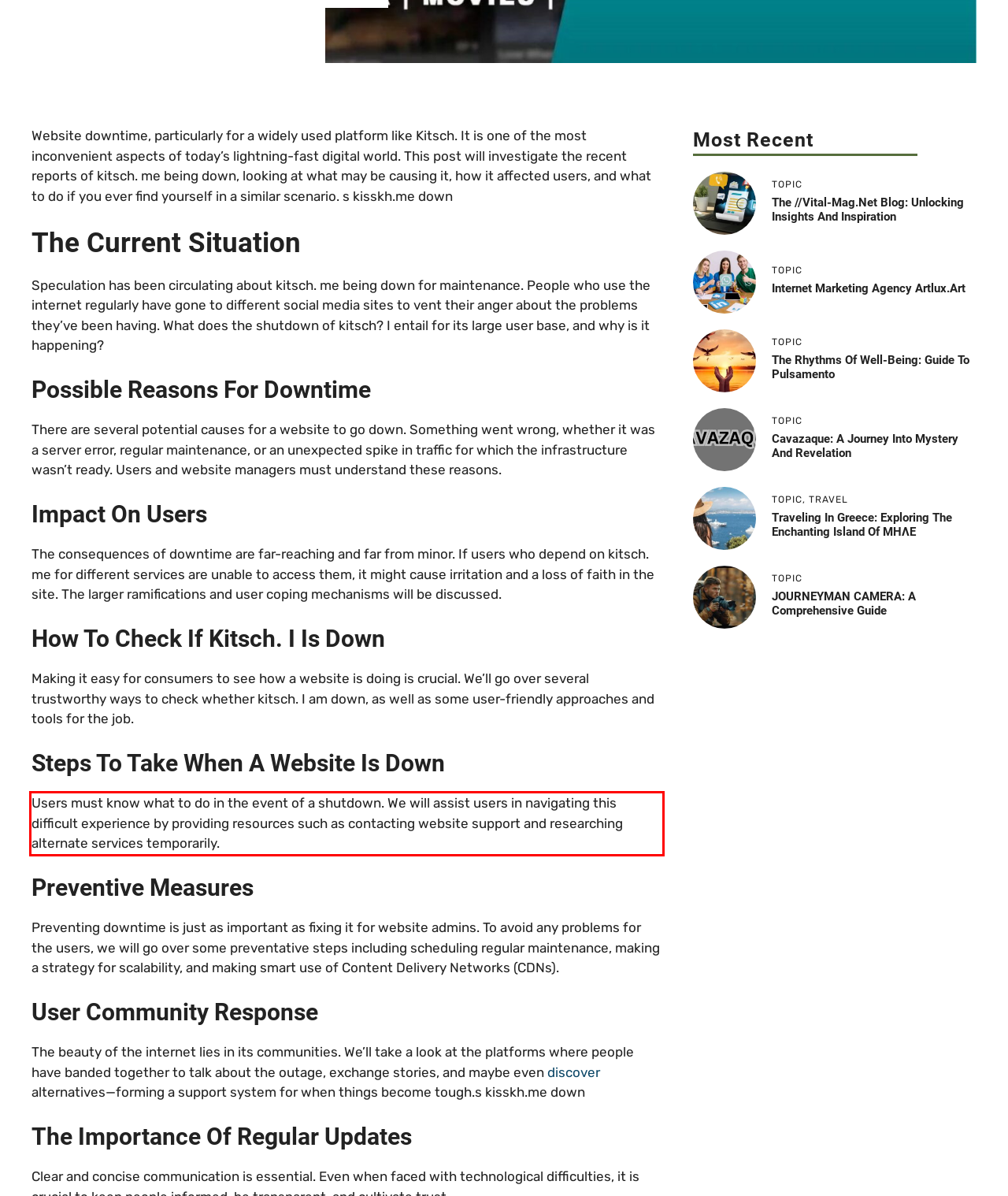By examining the provided screenshot of a webpage, recognize the text within the red bounding box and generate its text content.

Users must know what to do in the event of a shutdown. We will assist users in navigating this difficult experience by providing resources such as contacting website support and researching alternate services temporarily.